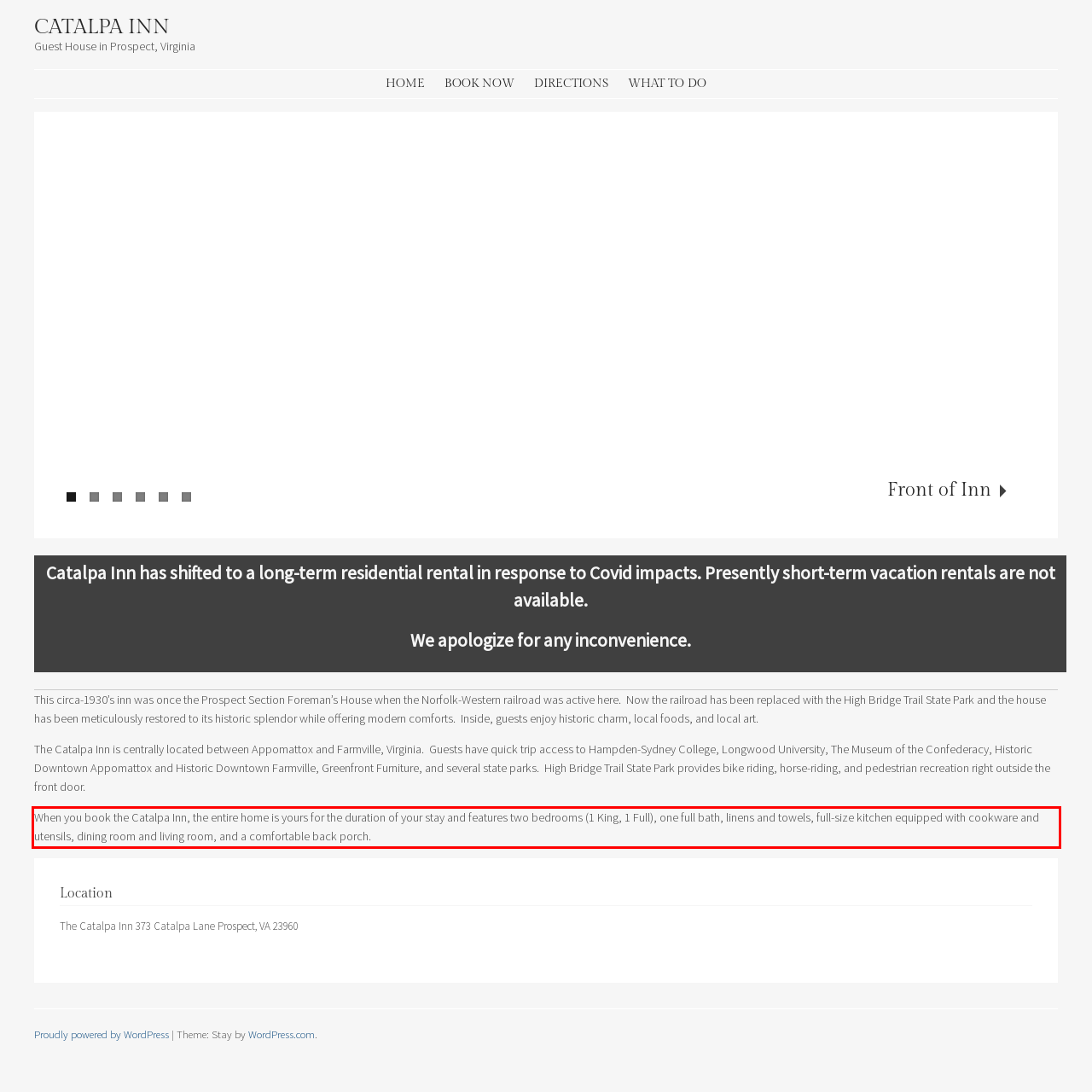Using the webpage screenshot, recognize and capture the text within the red bounding box.

When you book the Catalpa Inn, the entire home is yours for the duration of your stay and features two bedrooms (1 King, 1 Full), one full bath, linens and towels, full-size kitchen equipped with cookware and utensils, dining room and living room, and a comfortable back porch.